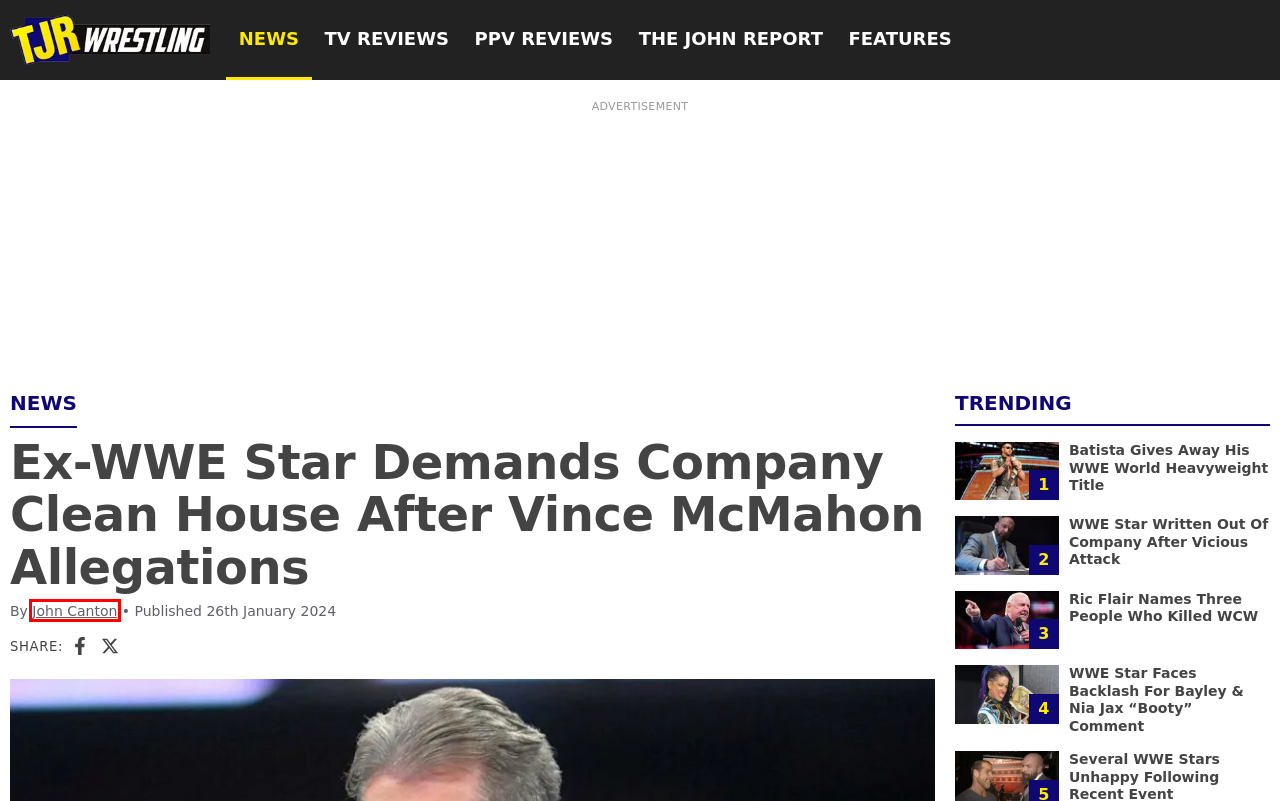You have a screenshot of a webpage with a red rectangle bounding box around an element. Identify the best matching webpage description for the new page that appears after clicking the element in the bounding box. The descriptions are:
A. Features – TJR Wrestling
B. WWE Star Faces Backlash For Bayley & Nia Jax "Booty" Comment – TJR Wrestling
C. Wrestling TV Reviews – TJR Wrestling
D. John Canton, author at TJR Wrestling
E. WWE Star Written Out Of Company After Vicious Attack – TJR Wrestling
F. The John Report, Reviews by John Canton – TJR Wrestling
G. Batista Gives Away His WWE World Heavyweight Title – TJR Wrestling
H. TJR Wrestling – Wrestling PPV Reviews, TV reviews and News

D